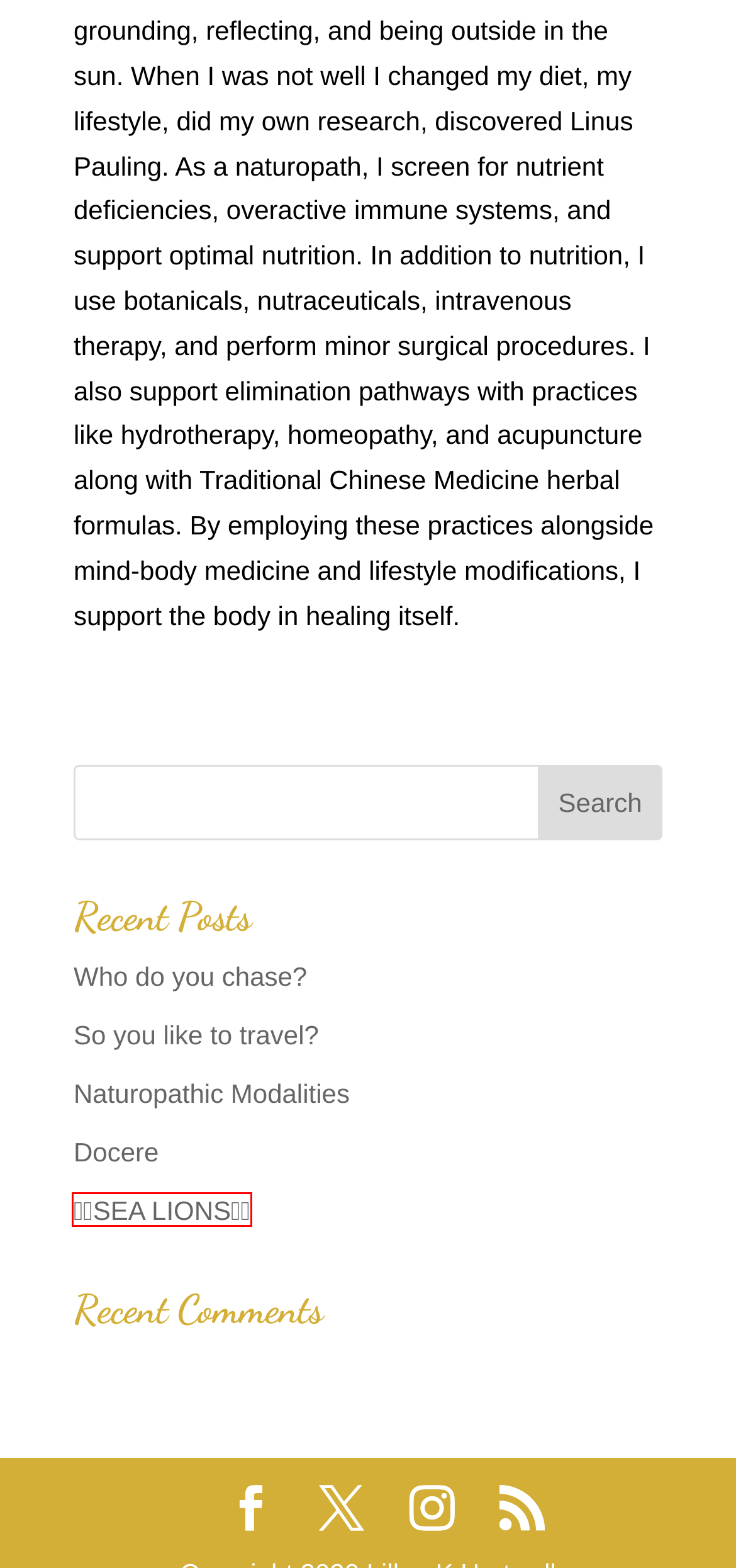Analyze the given webpage screenshot and identify the UI element within the red bounding box. Select the webpage description that best matches what you expect the new webpage to look like after clicking the element. Here are the candidates:
A. Who do you chase? - Lillea K Hartwell PLLC
B. lilleahartwell, Author at Lillea K Hartwell PLLC
C. So you like to travel? - Lillea K Hartwell PLLC
D. Naturopathic Modalities - Lillea K Hartwell PLLC
E. Uncategorized Archives - Lillea K Hartwell PLLC
F. Lillea K Hartwell PLLC
G. 🌊🦁SEA LIONS🌊🦁 - Lillea K Hartwell PLLC
H. Docere - Lillea K Hartwell PLLC

G